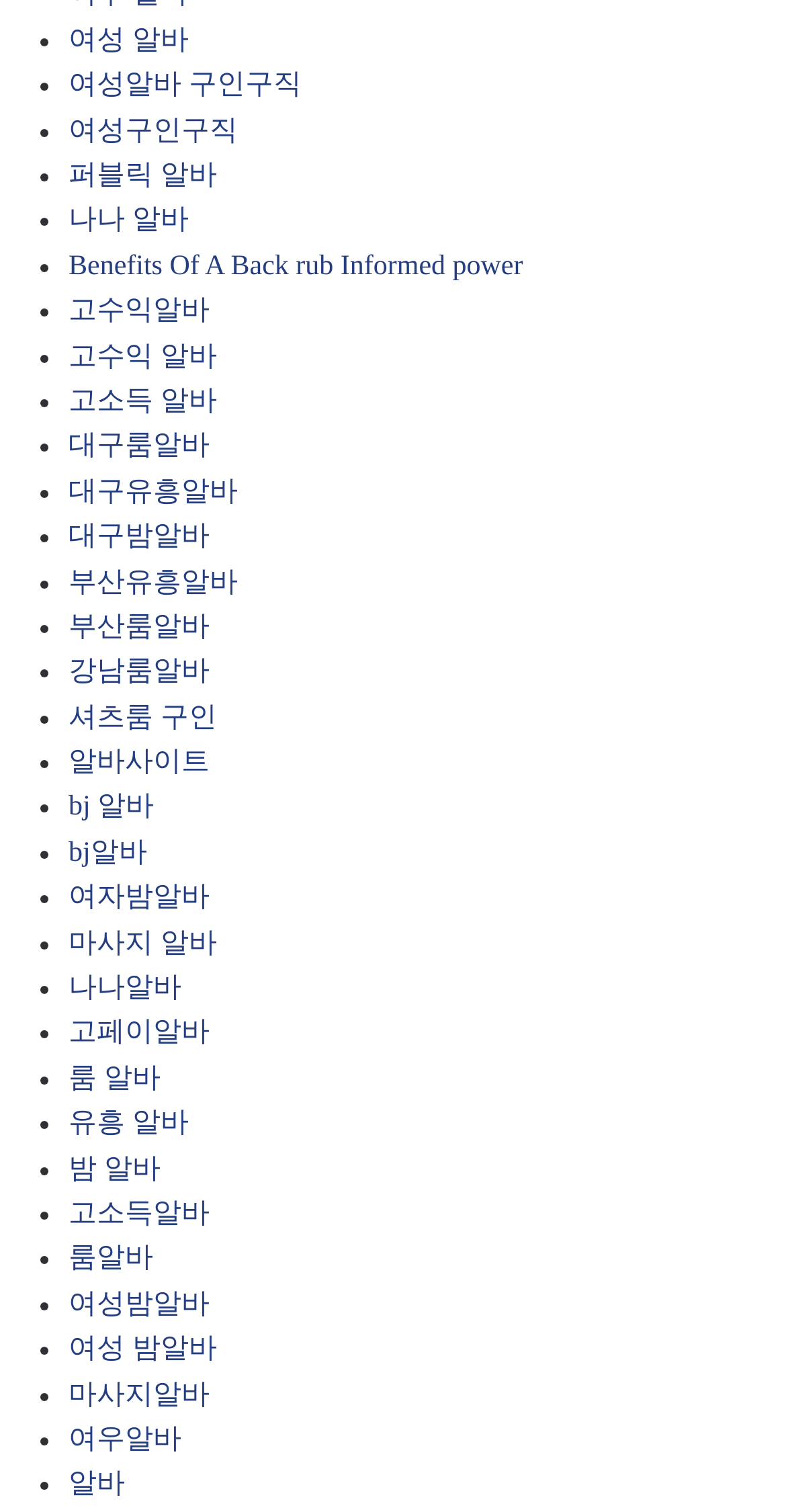From the element description: "나나알바", extract the bounding box coordinates of the UI element. The coordinates should be expressed as four float numbers between 0 and 1, in the order [left, top, right, bottom].

[0.087, 0.644, 0.231, 0.664]